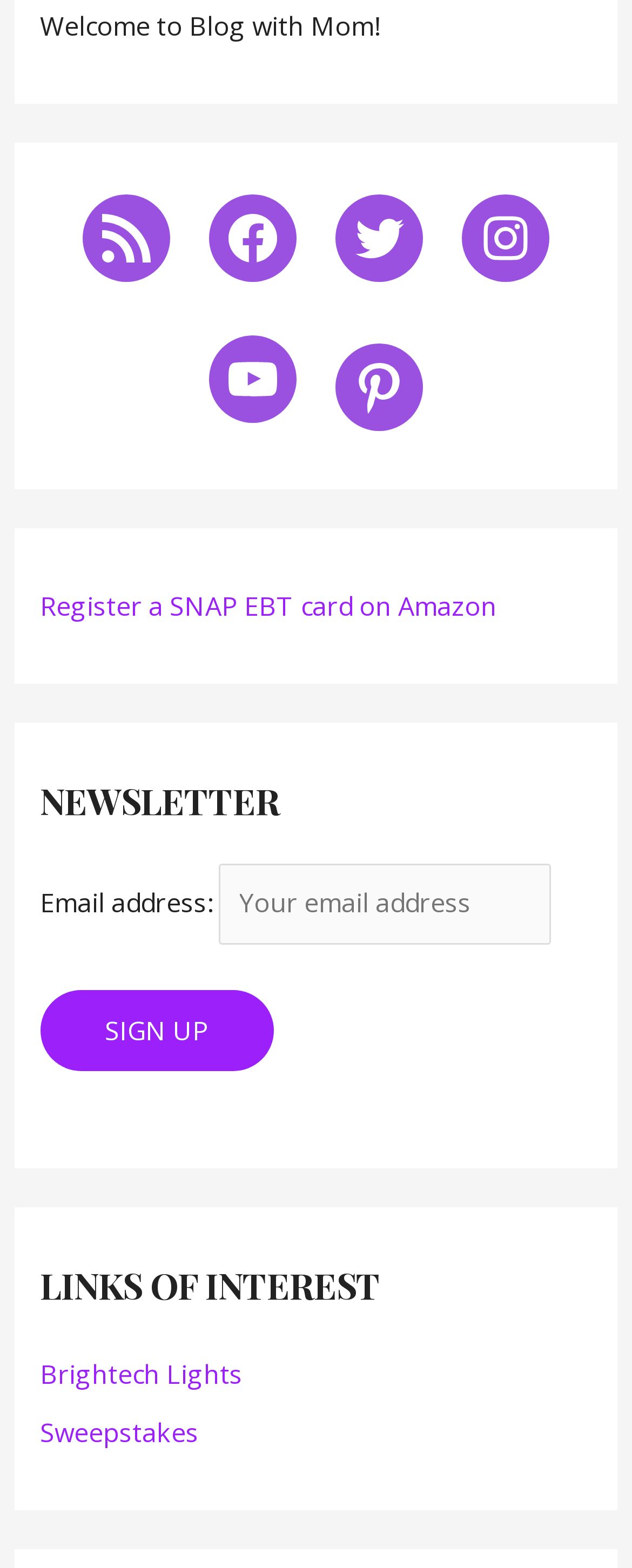Please look at the image and answer the question with a detailed explanation: How many social media links are available?

There are five social media links available, namely Facebook, Twitter, Instagram, YouTube, and Pinterest, which are listed horizontally below the 'Welcome to Blog with Mom!' text.